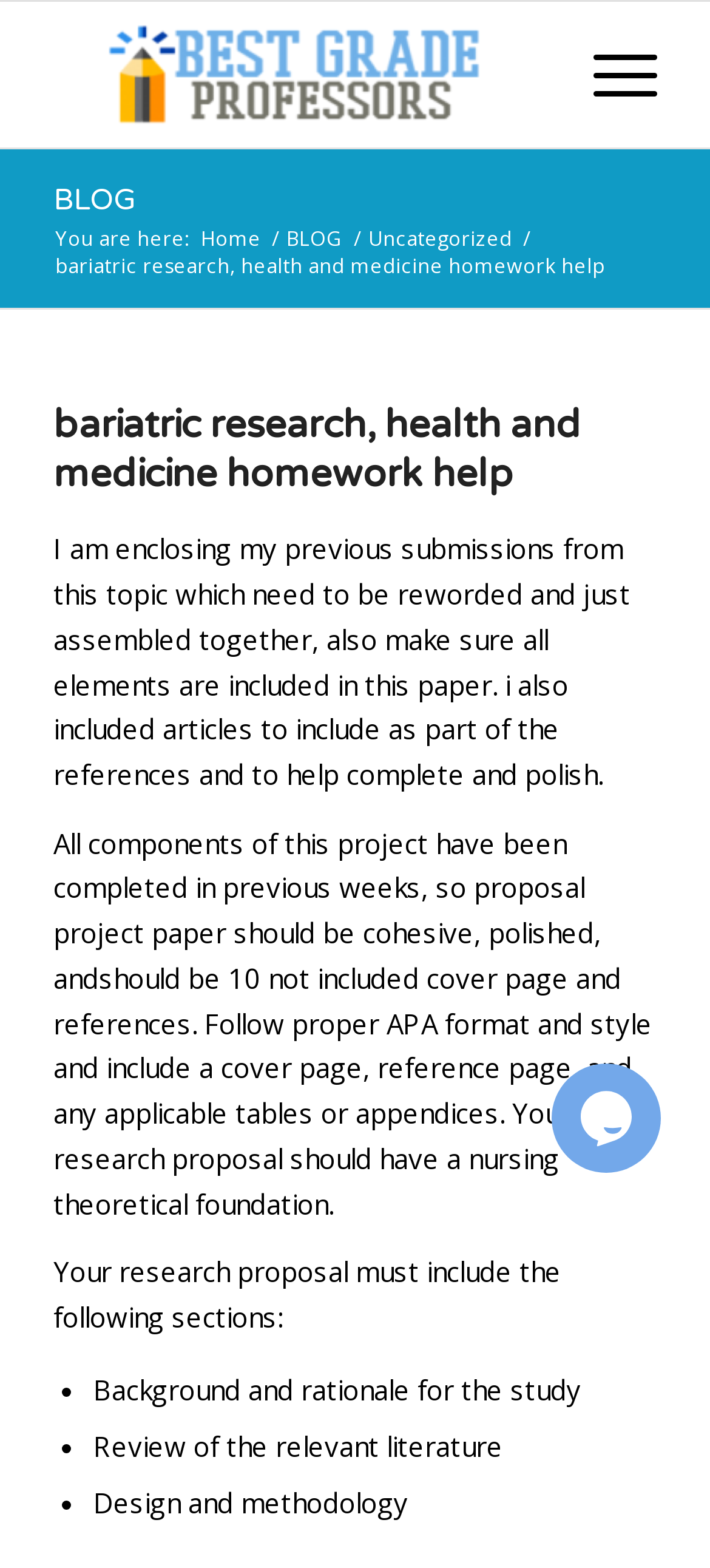Give an extensive and precise description of the webpage.

The webpage appears to be a homework help website, specifically focused on bariatric research, health, and medicine. At the top left corner, there is a logo and a link to the website's homepage, "bestgradeprofessors.com". Next to it, there is a navigation menu with links to "BLOG" and "Home". 

Below the navigation menu, there is a breadcrumb trail indicating the current page's location, with links to "Home" and "BLOG" again, followed by "Uncategorized". 

The main content of the webpage is a long text block that occupies most of the page. It starts with a heading that matches the title of the webpage, "bariatric research, health and medicine homework help". The text block is divided into several paragraphs, with the first paragraph explaining the task at hand, which involves rewording and assembling previous submissions into a cohesive paper. 

The following paragraphs provide more details about the project, including the required components, formatting guidelines, and specific sections that need to be included in the research proposal. These sections are listed in bullet points, including "Background and rationale for the study", "Review of the relevant literature", and "Design and methodology". 

At the bottom right corner of the page, there is a chat widget iframe, which appears to be a live chat support feature.